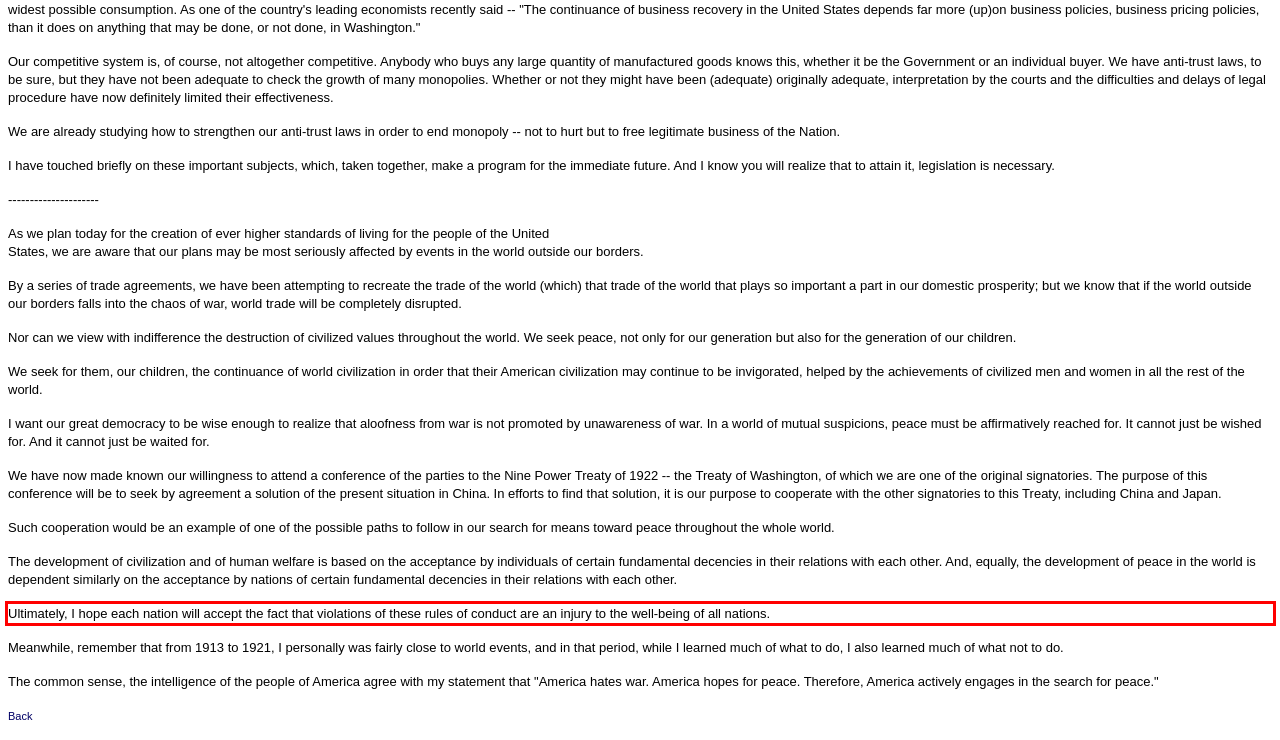Using the provided webpage screenshot, recognize the text content in the area marked by the red bounding box.

Ultimately, I hope each nation will accept the fact that violations of these rules of conduct are an injury to the well-being of all nations.